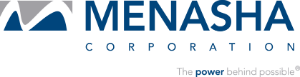In what year was Menasha Corporation established?
Kindly give a detailed and elaborate answer to the question.

The question asks about the year Menasha Corporation was established. According to the caption, Menasha Corporation was established in 1849, which provides the answer to the question.